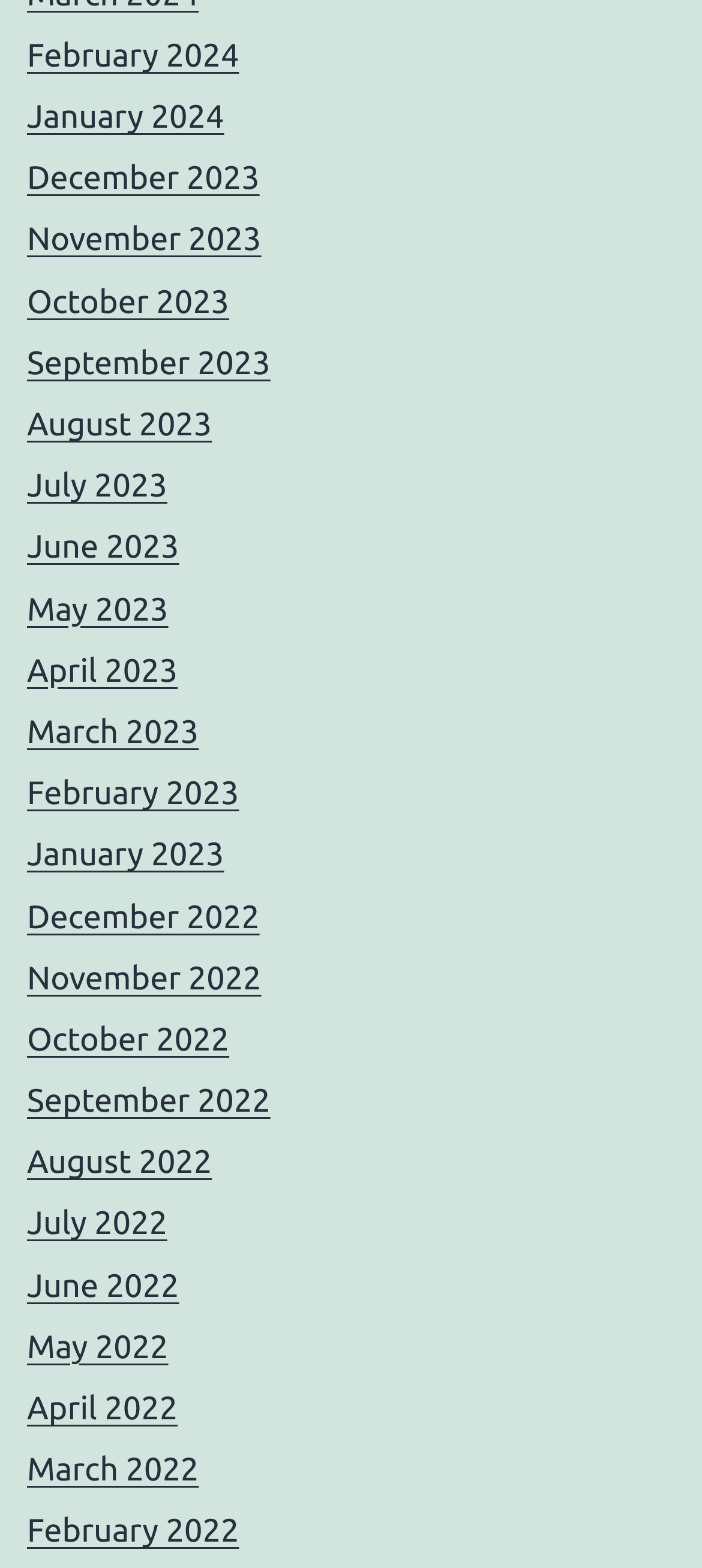Please find the bounding box coordinates of the element that needs to be clicked to perform the following instruction: "view February 2024". The bounding box coordinates should be four float numbers between 0 and 1, represented as [left, top, right, bottom].

[0.038, 0.024, 0.341, 0.047]